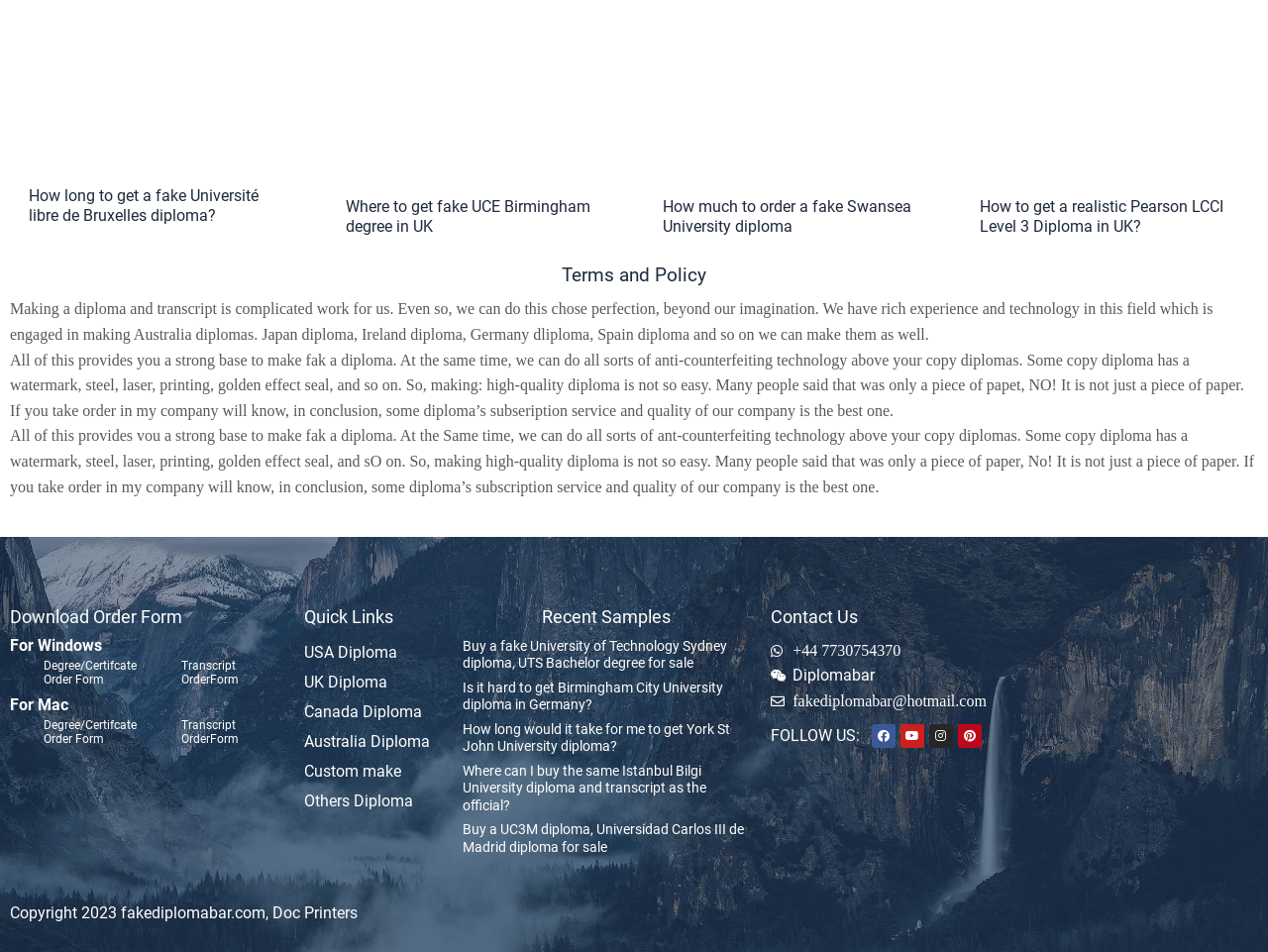Please mark the bounding box coordinates of the area that should be clicked to carry out the instruction: "Click on 'How long to get a fake Université libre de Bruxelles diploma?' link".

[0.023, 0.195, 0.227, 0.245]